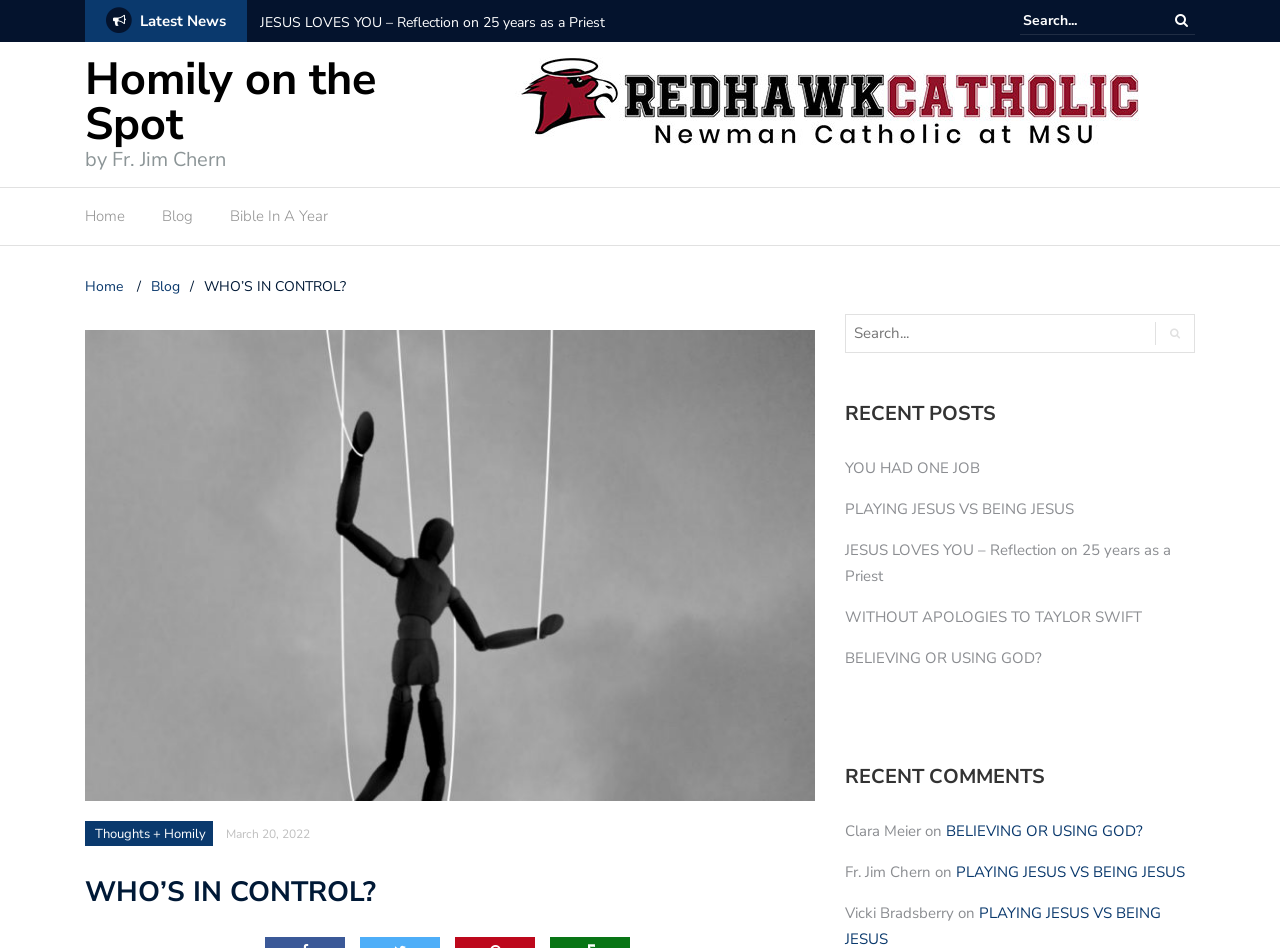Can you specify the bounding box coordinates for the region that should be clicked to fulfill this instruction: "Check the 'Recent Posts' section".

None